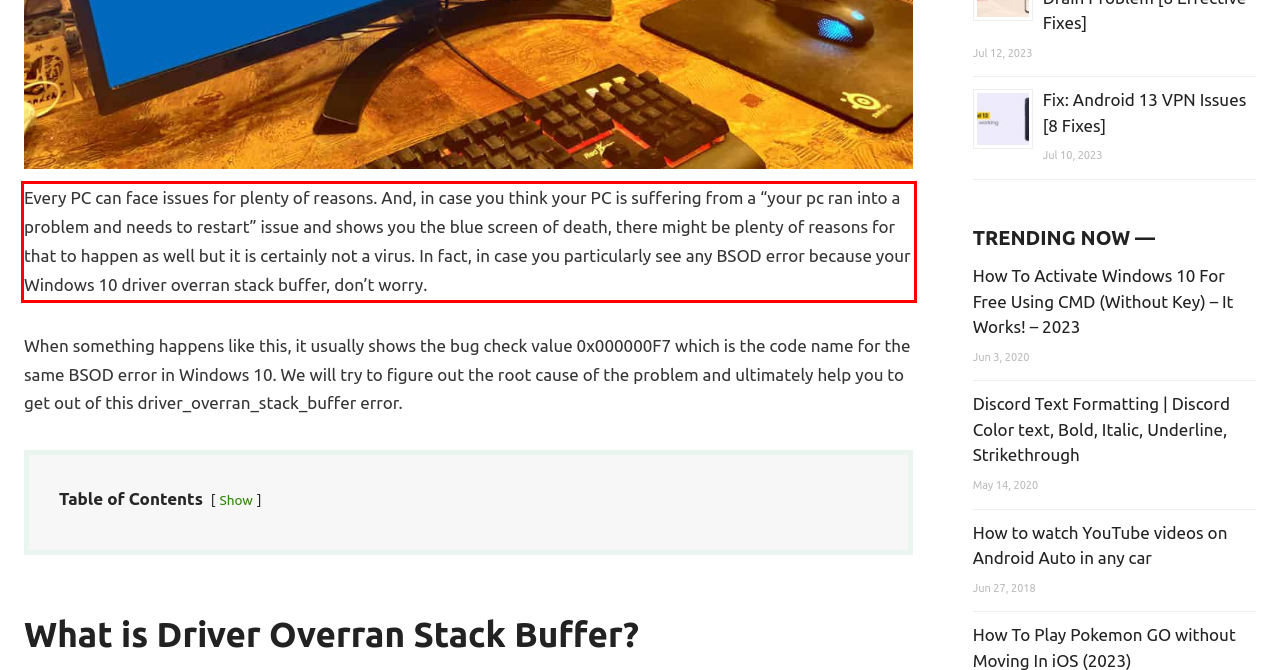You are presented with a webpage screenshot featuring a red bounding box. Perform OCR on the text inside the red bounding box and extract the content.

Every PC can face issues for plenty of reasons. And, in case you think your PC is suffering from a “your pc ran into a problem and needs to restart” issue and shows you the blue screen of death, there might be plenty of reasons for that to happen as well but it is certainly not a virus. In fact, in case you particularly see any BSOD error because your Windows 10 driver overran stack buffer, don’t worry.